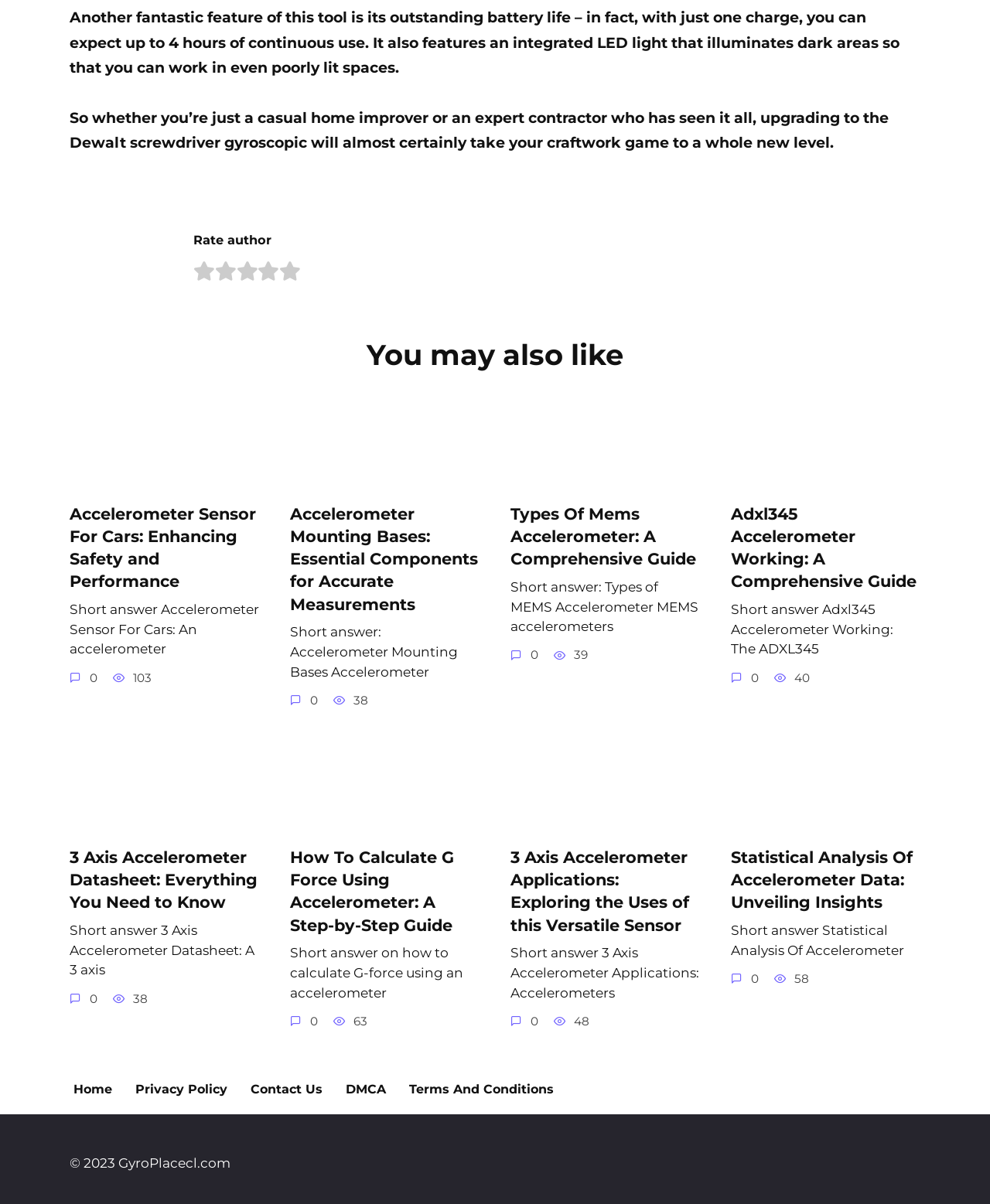Refer to the image and provide an in-depth answer to the question:
How many views does the article 'Types Of Mems Accelerometer: A Comprehensive Guide' have?

The webpage displays a view count of 39 for the article 'Types Of Mems Accelerometer: A Comprehensive Guide'.